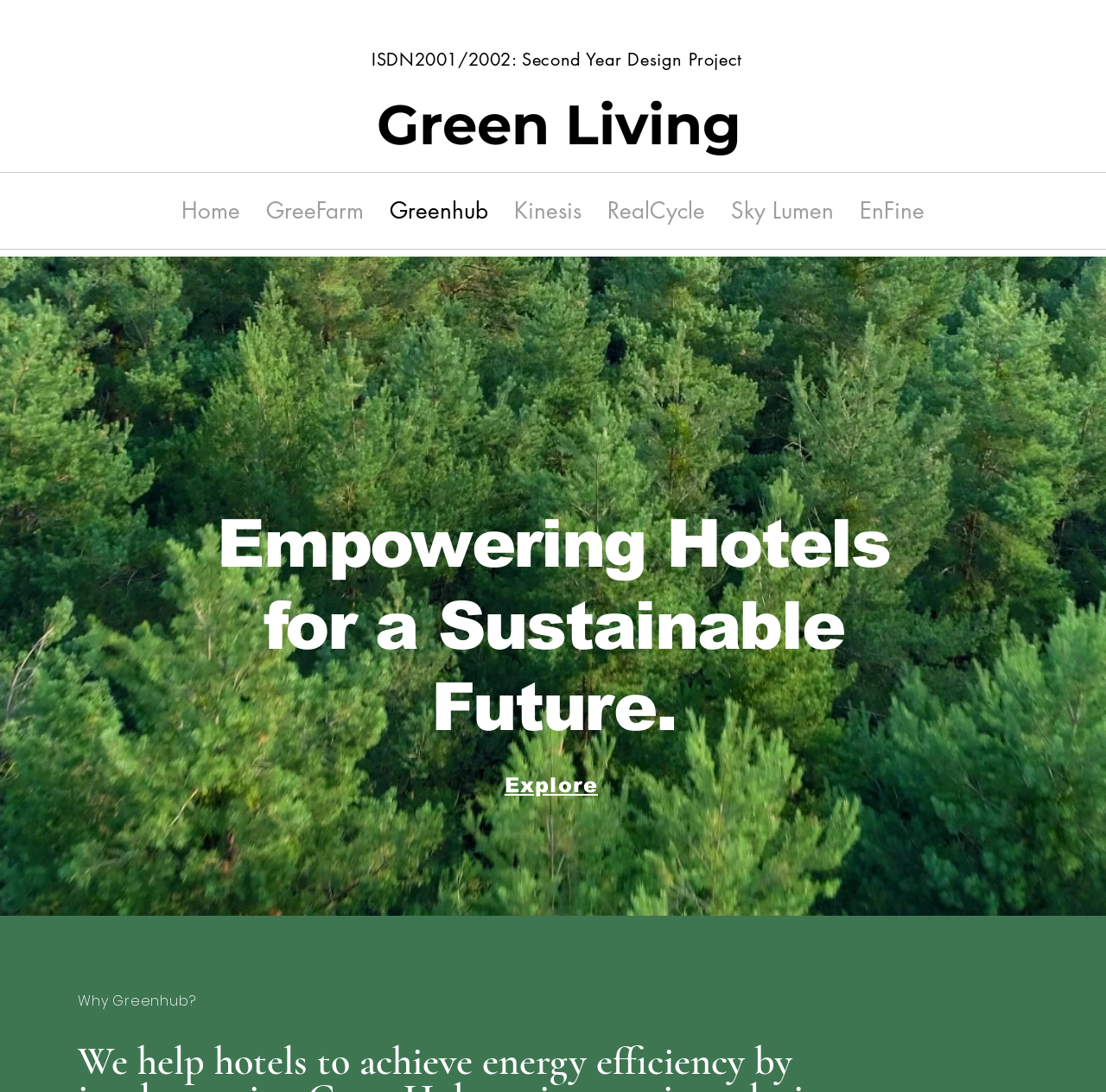Given the element description Sky Lumen, predict the bounding box coordinates for the UI element in the webpage screenshot. The format should be (top-left x, top-left y, bottom-right x, bottom-right y), and the values should be between 0 and 1.

[0.649, 0.159, 0.766, 0.228]